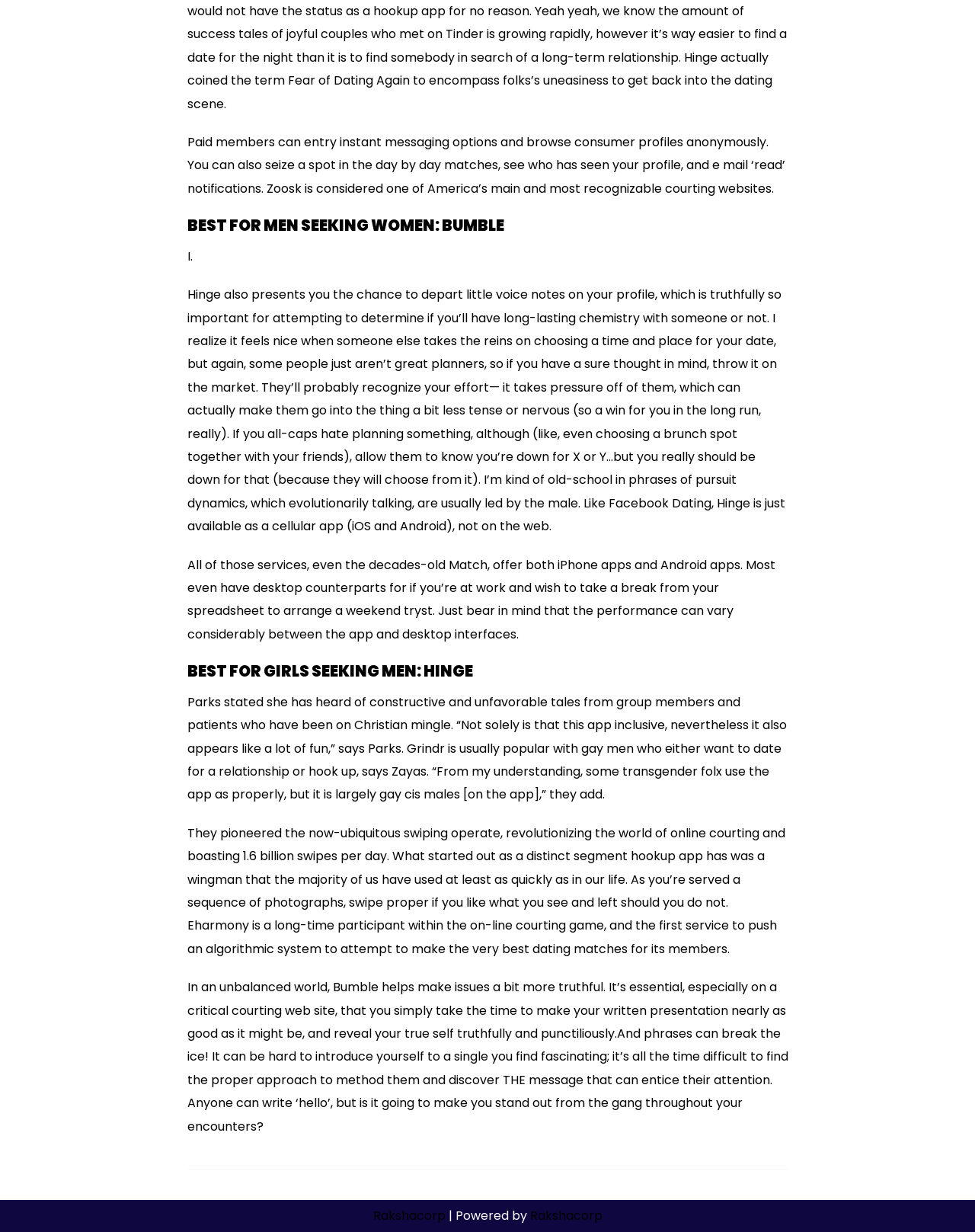What is the tone of the webpage?
Based on the screenshot, provide your answer in one word or phrase.

Informative